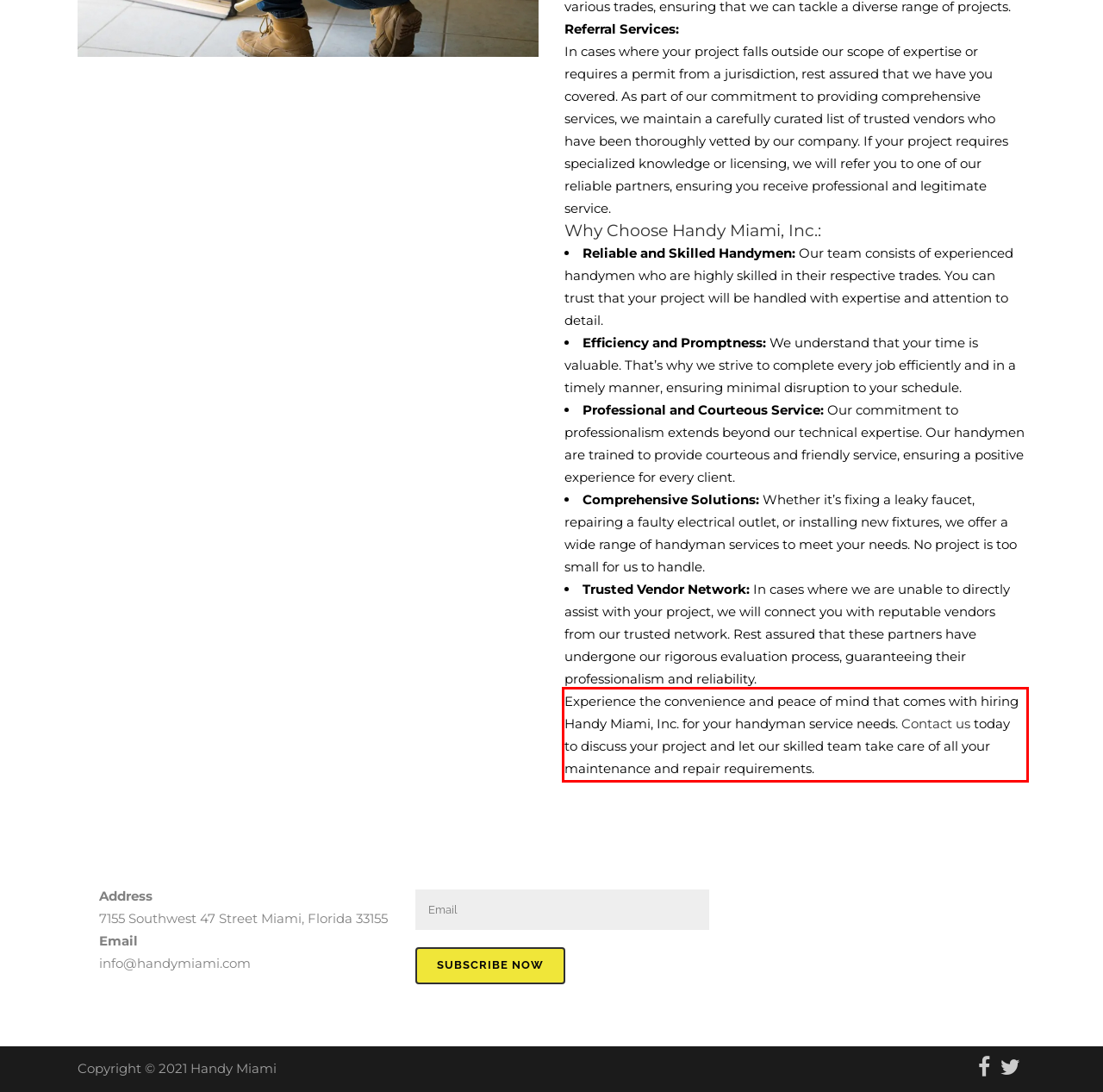Please use OCR to extract the text content from the red bounding box in the provided webpage screenshot.

Experience the convenience and peace of mind that comes with hiring Handy Miami, Inc. for your handyman service needs. Contact us today to discuss your project and let our skilled team take care of all your maintenance and repair requirements.